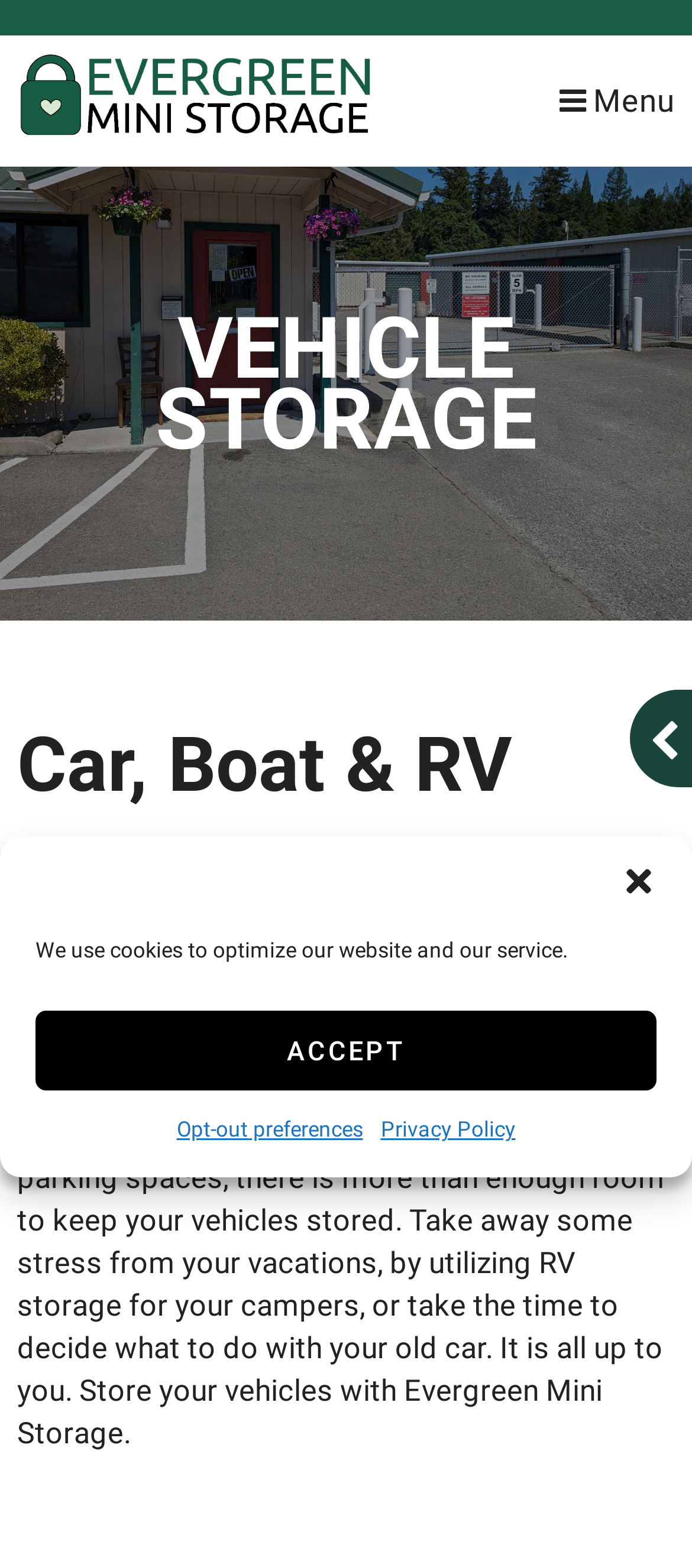Given the description: "Menu", determine the bounding box coordinates of the UI element. The coordinates should be formatted as four float numbers between 0 and 1, [left, top, right, bottom].

[0.808, 0.051, 0.975, 0.078]